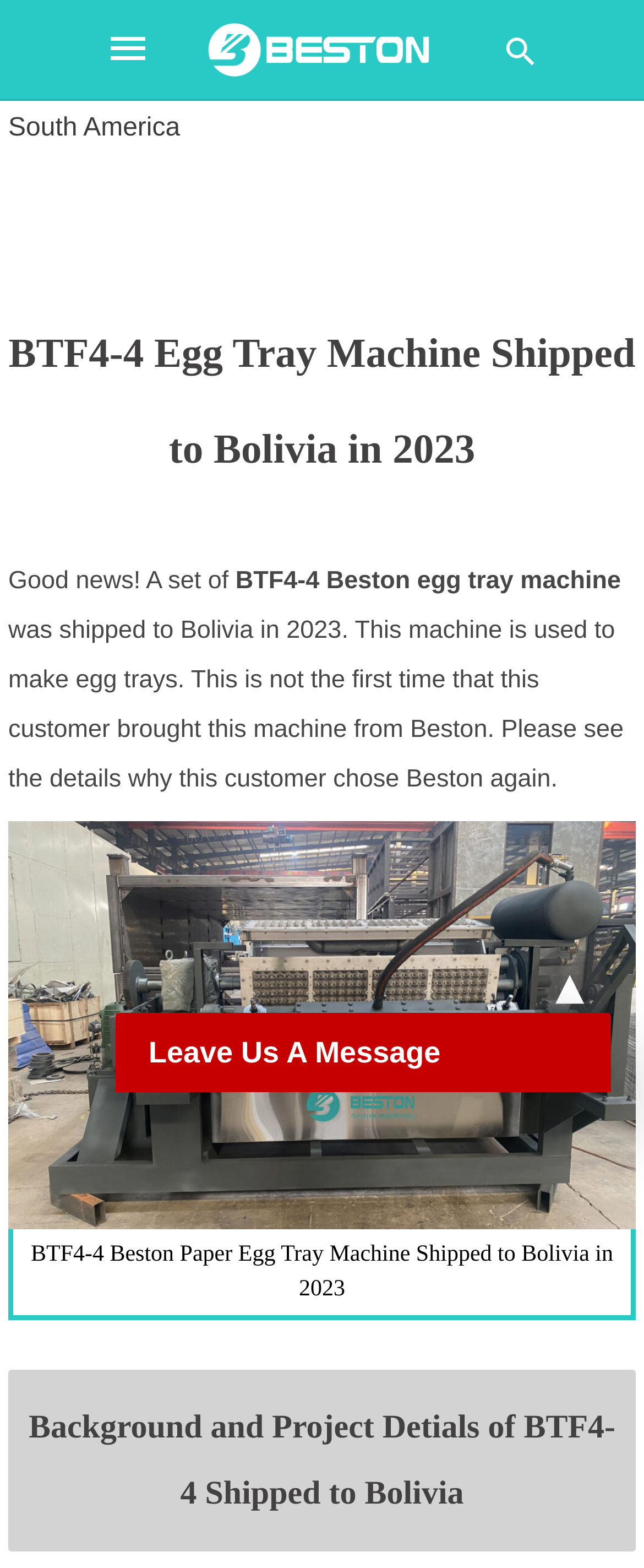What is the type of machine shown in the image?
Please provide a detailed and comprehensive answer to the question.

I found the answer by looking at the image element with a description 'BTF4-4 Beston Paper Egg Tray Machine Shipped to Bolivia in 2023', which indicates the type of machine shown in the image.